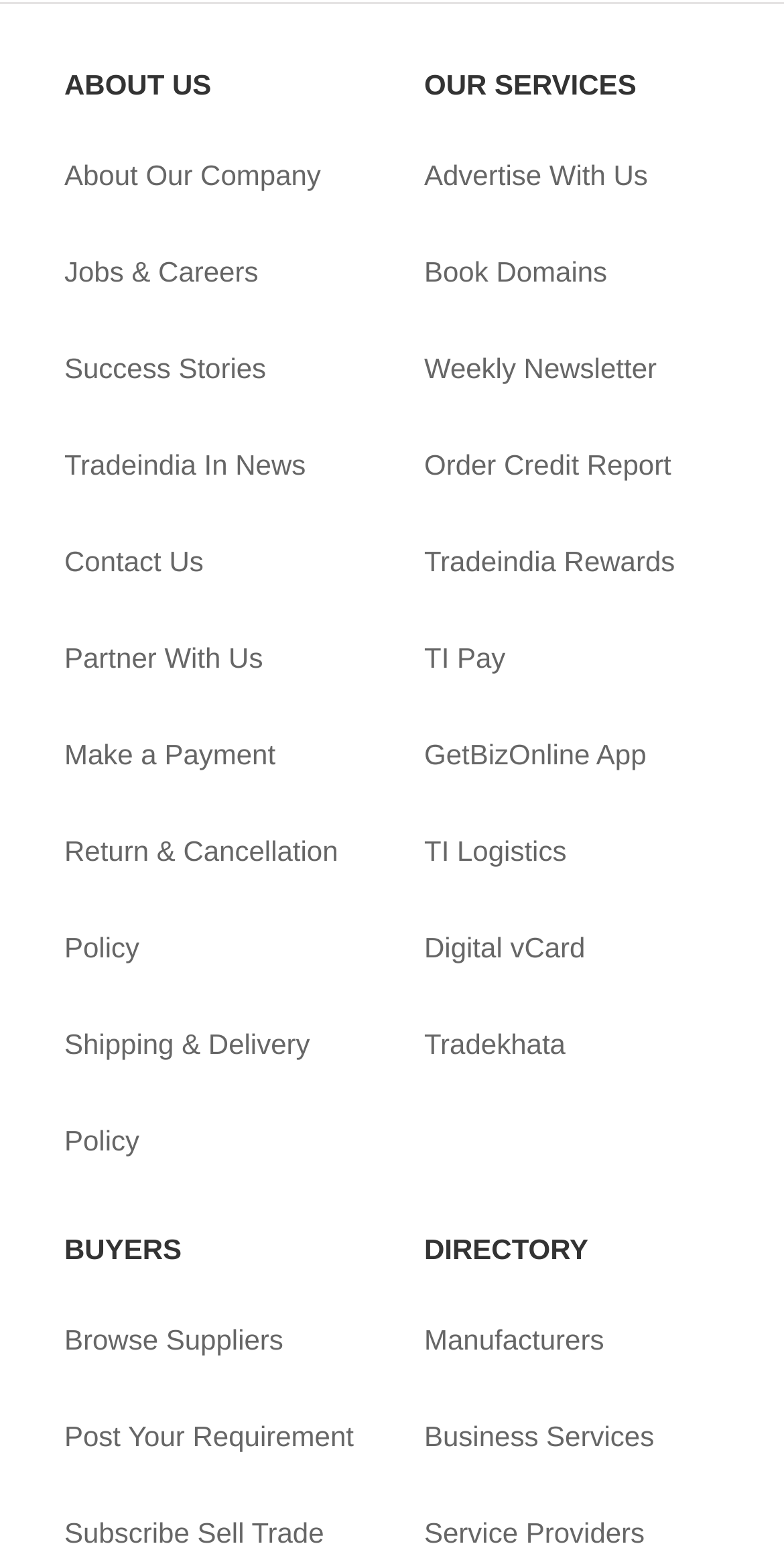Determine the bounding box coordinates of the clickable element to complete this instruction: "Learn about the company". Provide the coordinates in the format of four float numbers between 0 and 1, [left, top, right, bottom].

[0.082, 0.082, 0.409, 0.145]